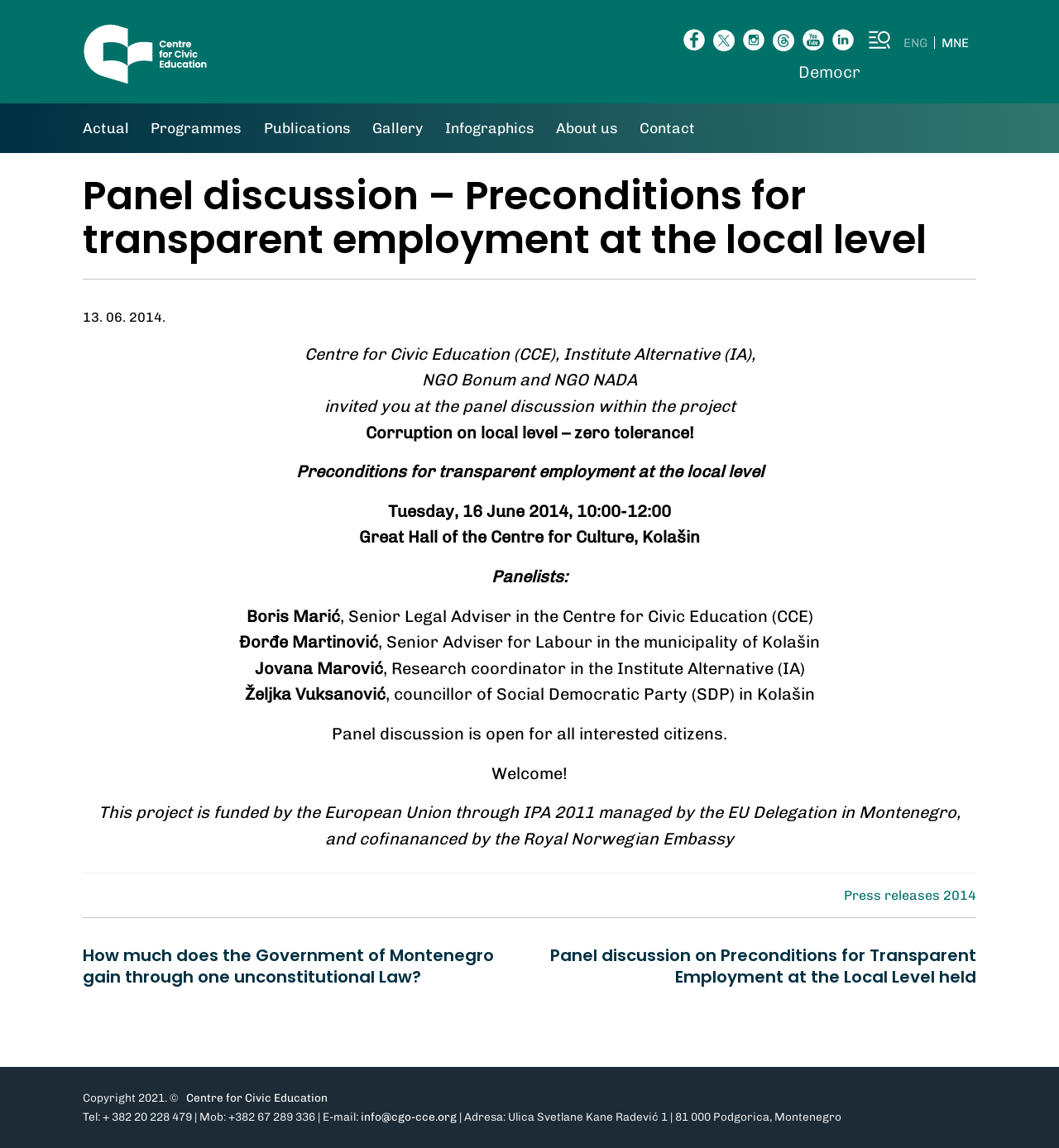Determine the bounding box coordinates of the element that should be clicked to execute the following command: "go to Contact page".

None